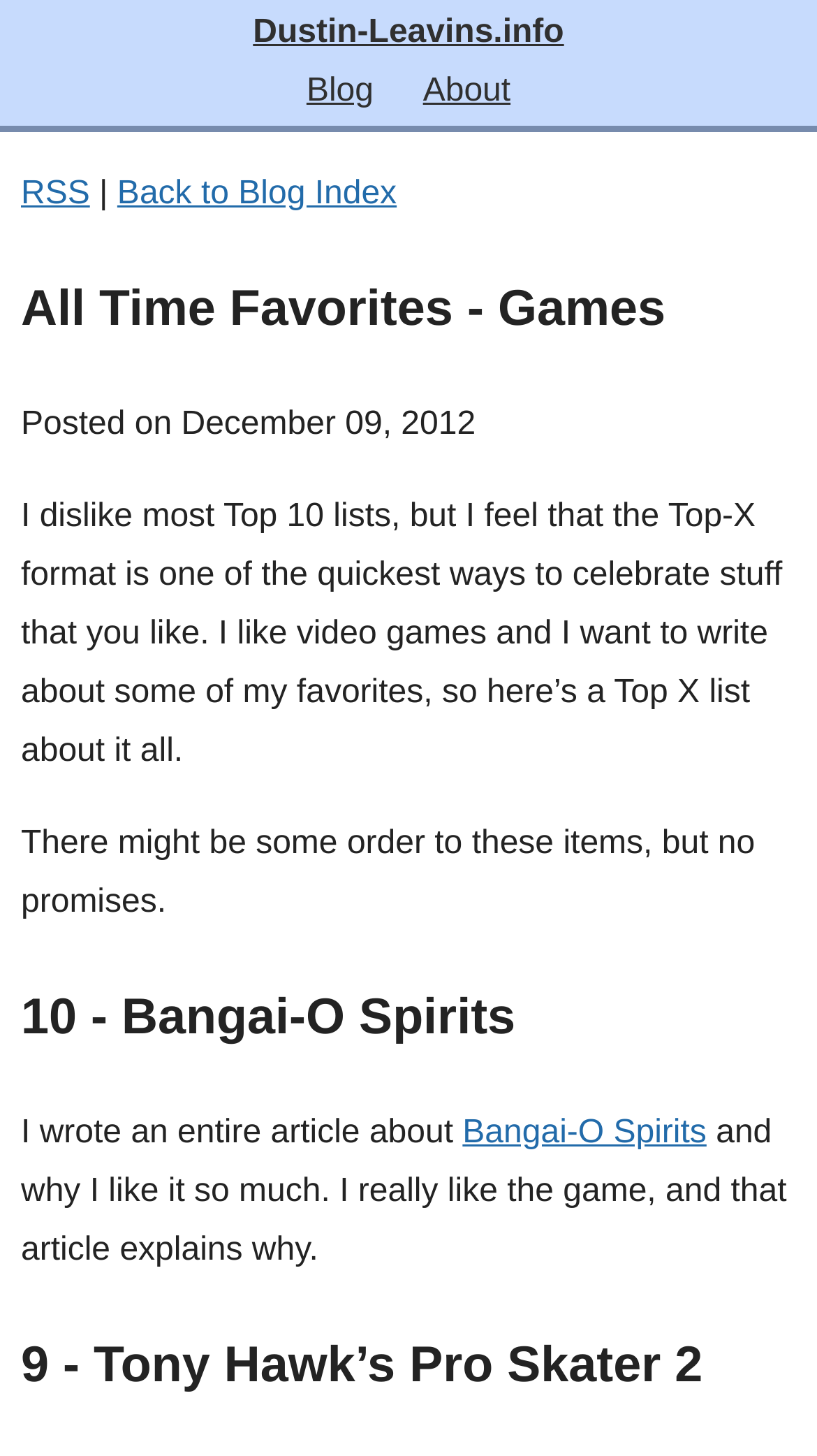Bounding box coordinates are specified in the format (top-left x, top-left y, bottom-right x, bottom-right y). All values are floating point numbers bounded between 0 and 1. Please provide the bounding box coordinate of the region this sentence describes: Back to Blog Index

[0.143, 0.121, 0.486, 0.145]